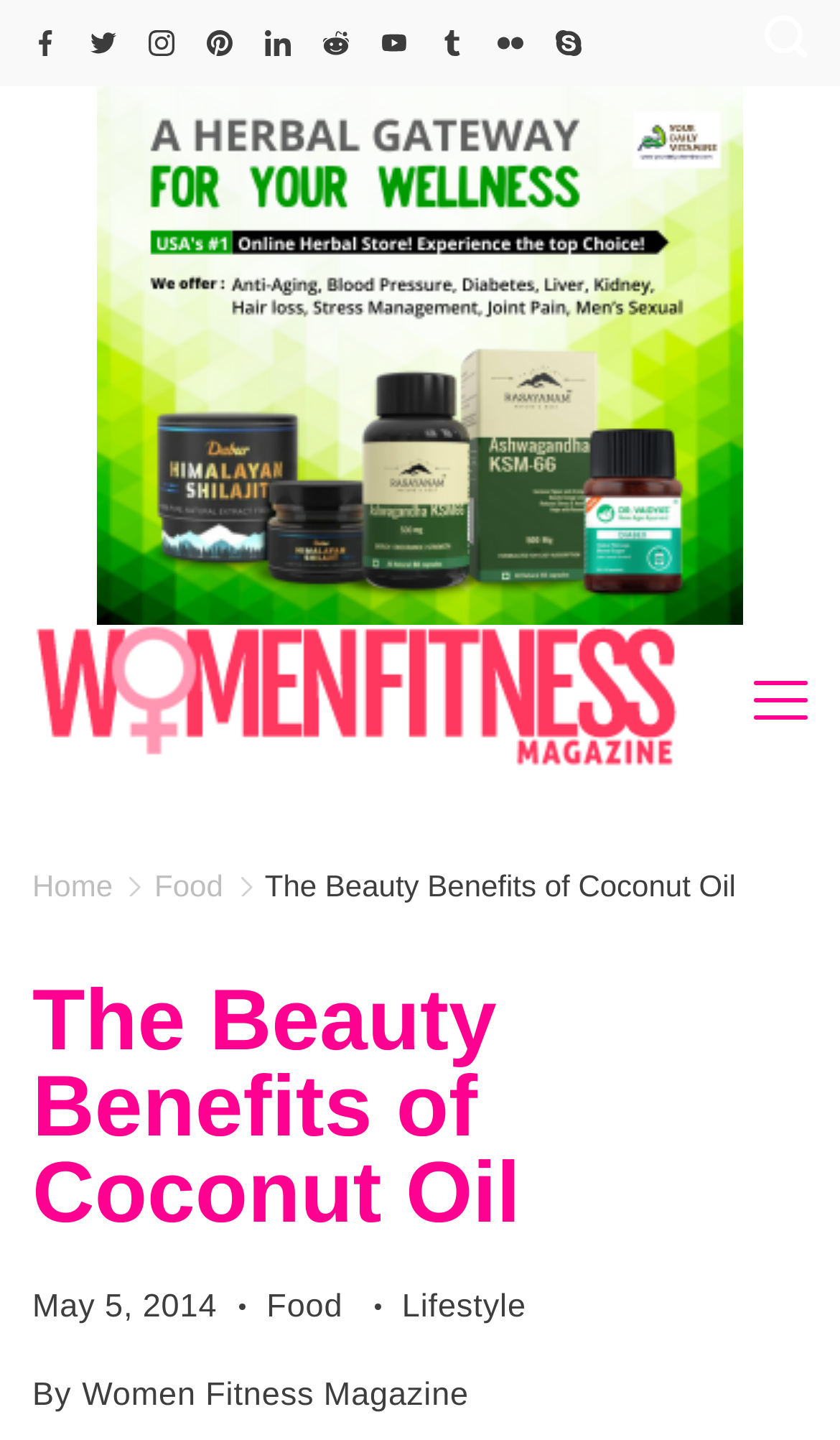Locate the bounding box coordinates of the clickable region necessary to complete the following instruction: "Read The Beauty Benefits of Coconut Oil article". Provide the coordinates in the format of four float numbers between 0 and 1, i.e., [left, top, right, bottom].

[0.315, 0.603, 0.876, 0.627]